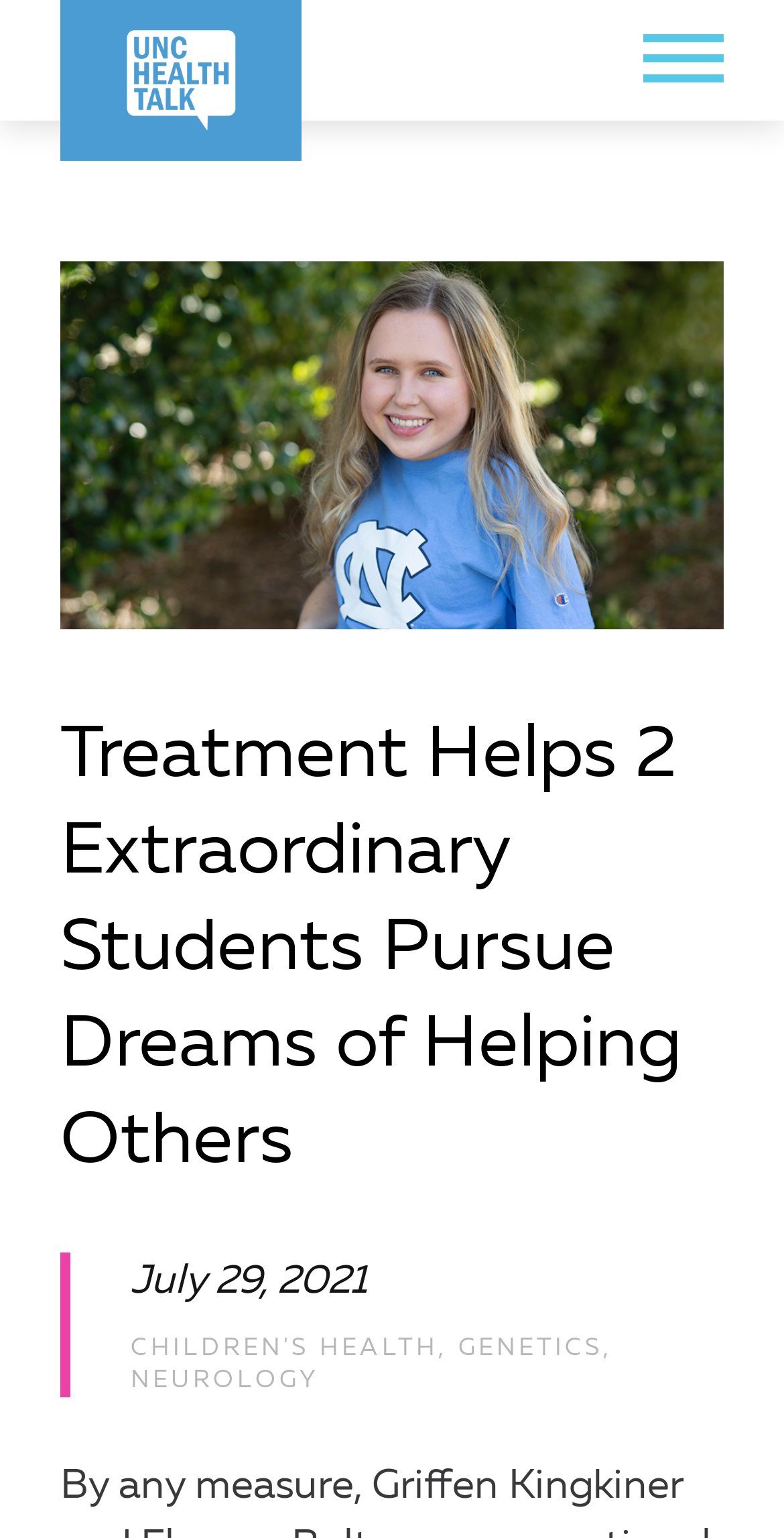What is the category of the article?
Using the information presented in the image, please offer a detailed response to the question.

I determined the category of the article by examining the link elements below the main heading and found that one of them has the content 'CHILDREN'S HEALTH'.